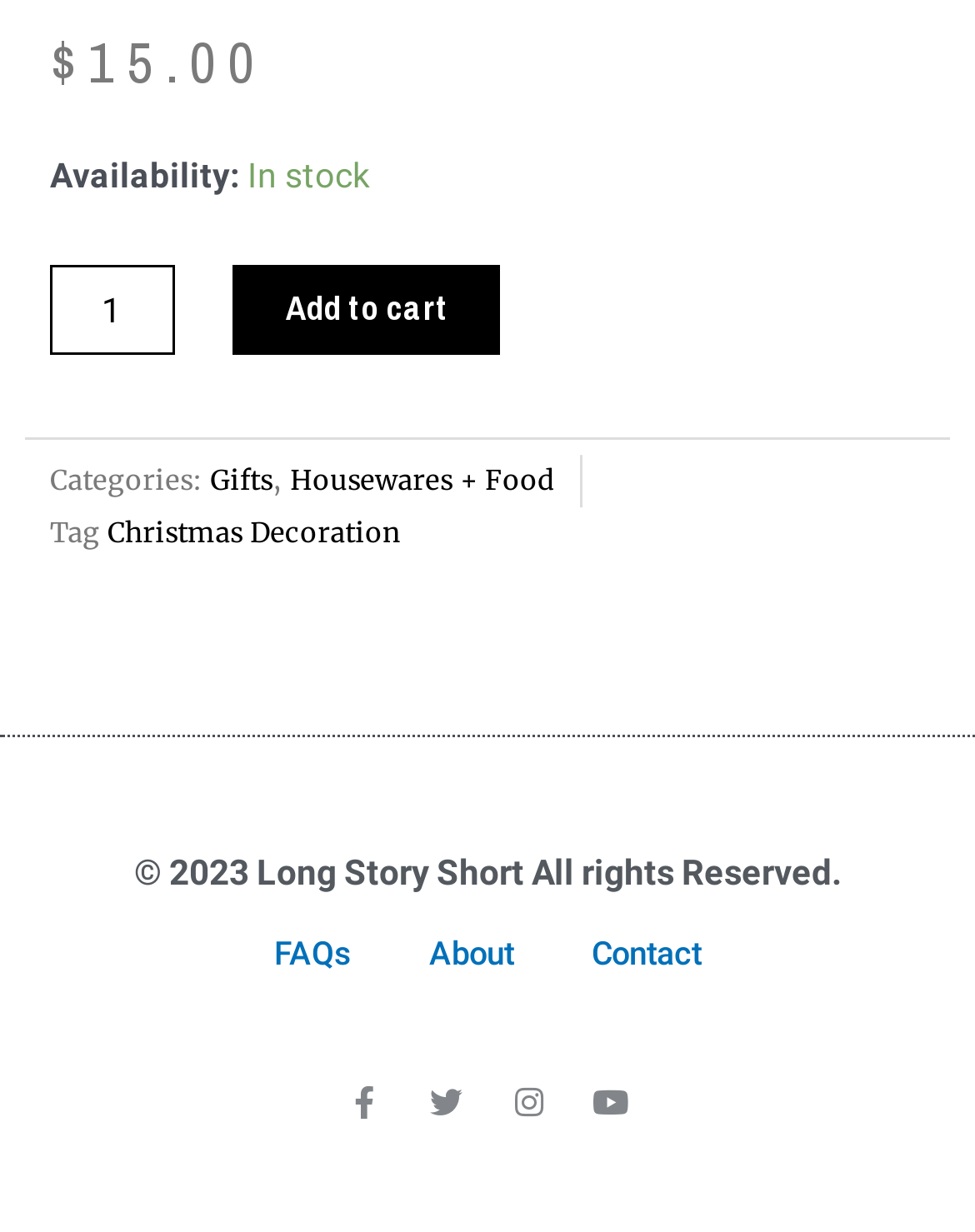Find the bounding box coordinates of the area that needs to be clicked in order to achieve the following instruction: "view Housewares + Food category". The coordinates should be specified as four float numbers between 0 and 1, i.e., [left, top, right, bottom].

[0.297, 0.374, 0.569, 0.403]